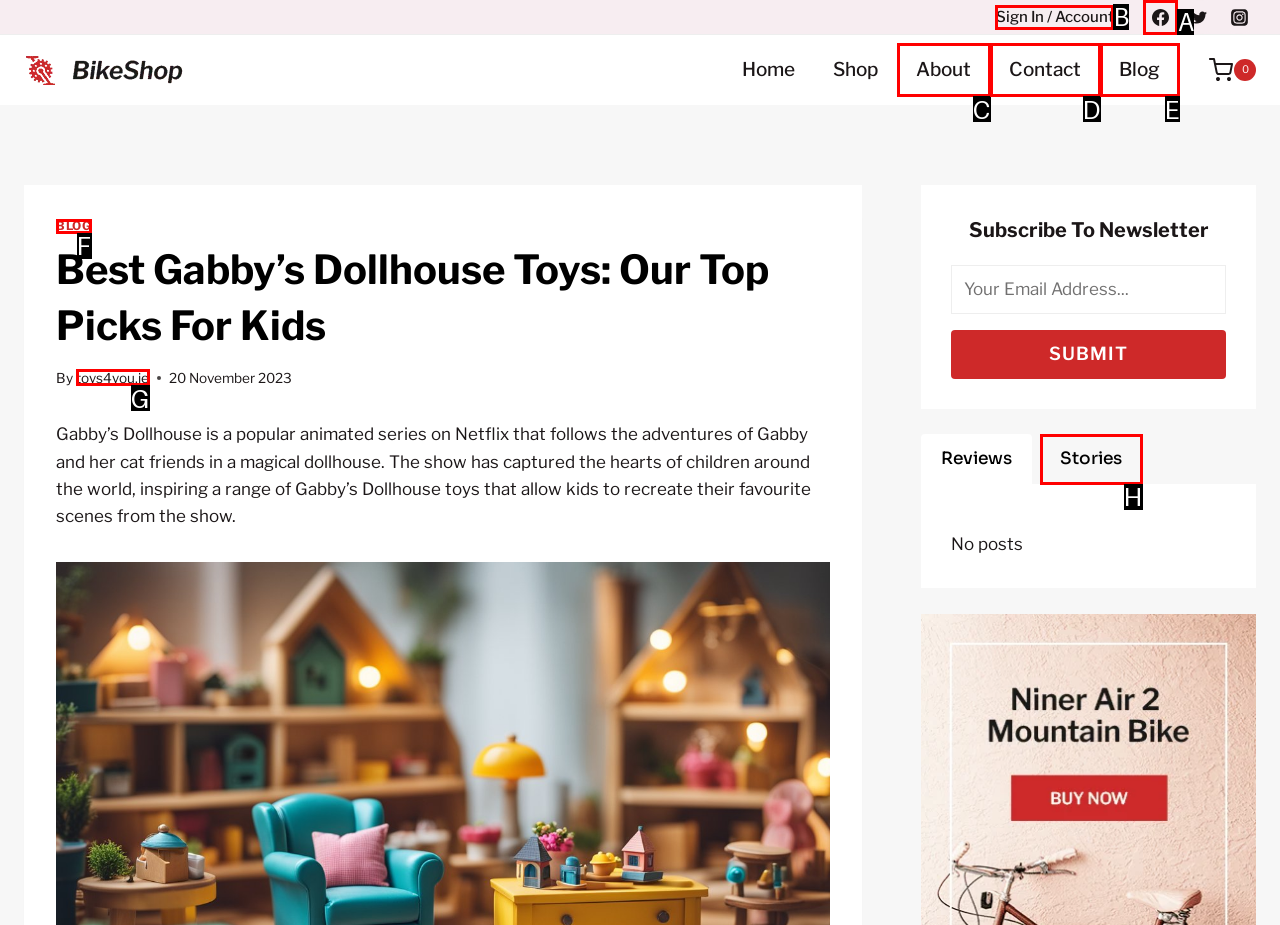Select the option that matches the description: Sign In / Account. Answer with the letter of the correct option directly.

B